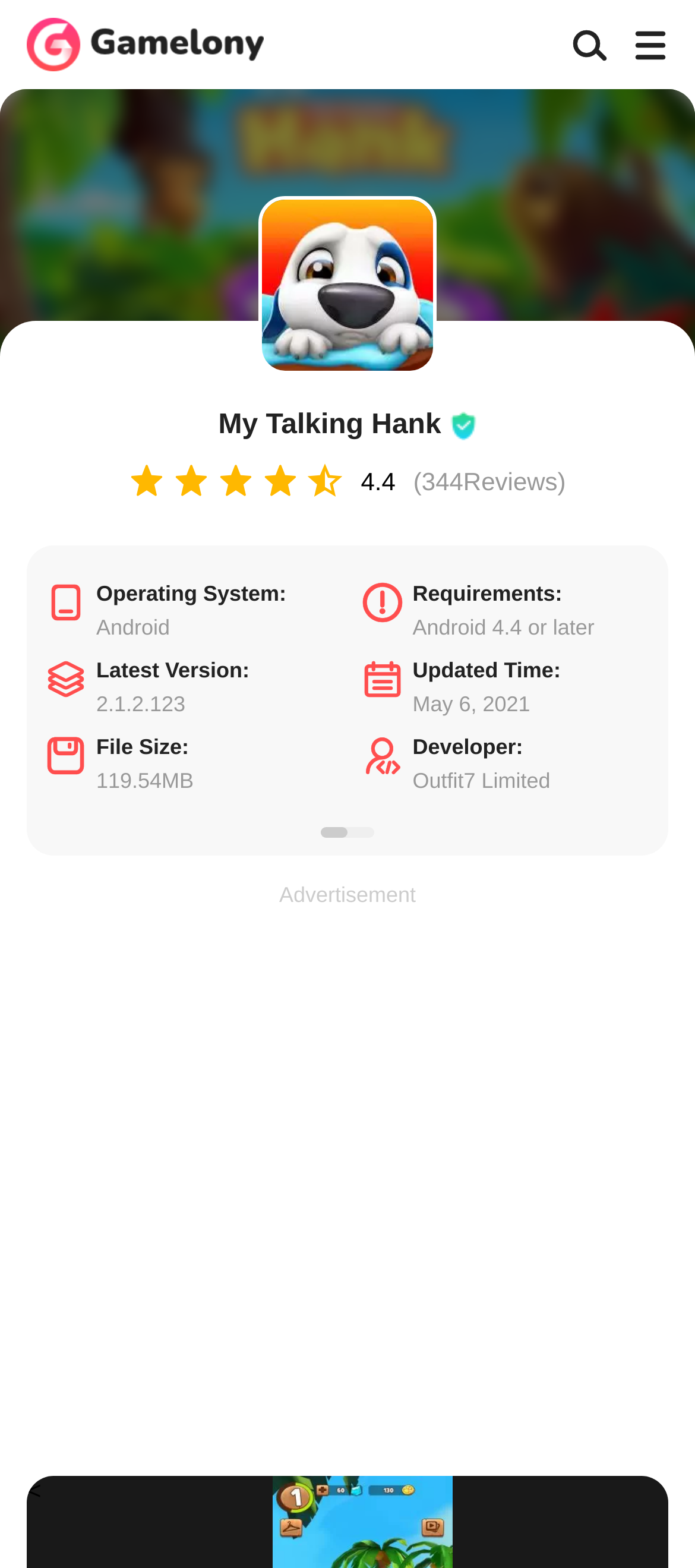Give a one-word or phrase response to the following question: What is the operating system required for the app?

Android